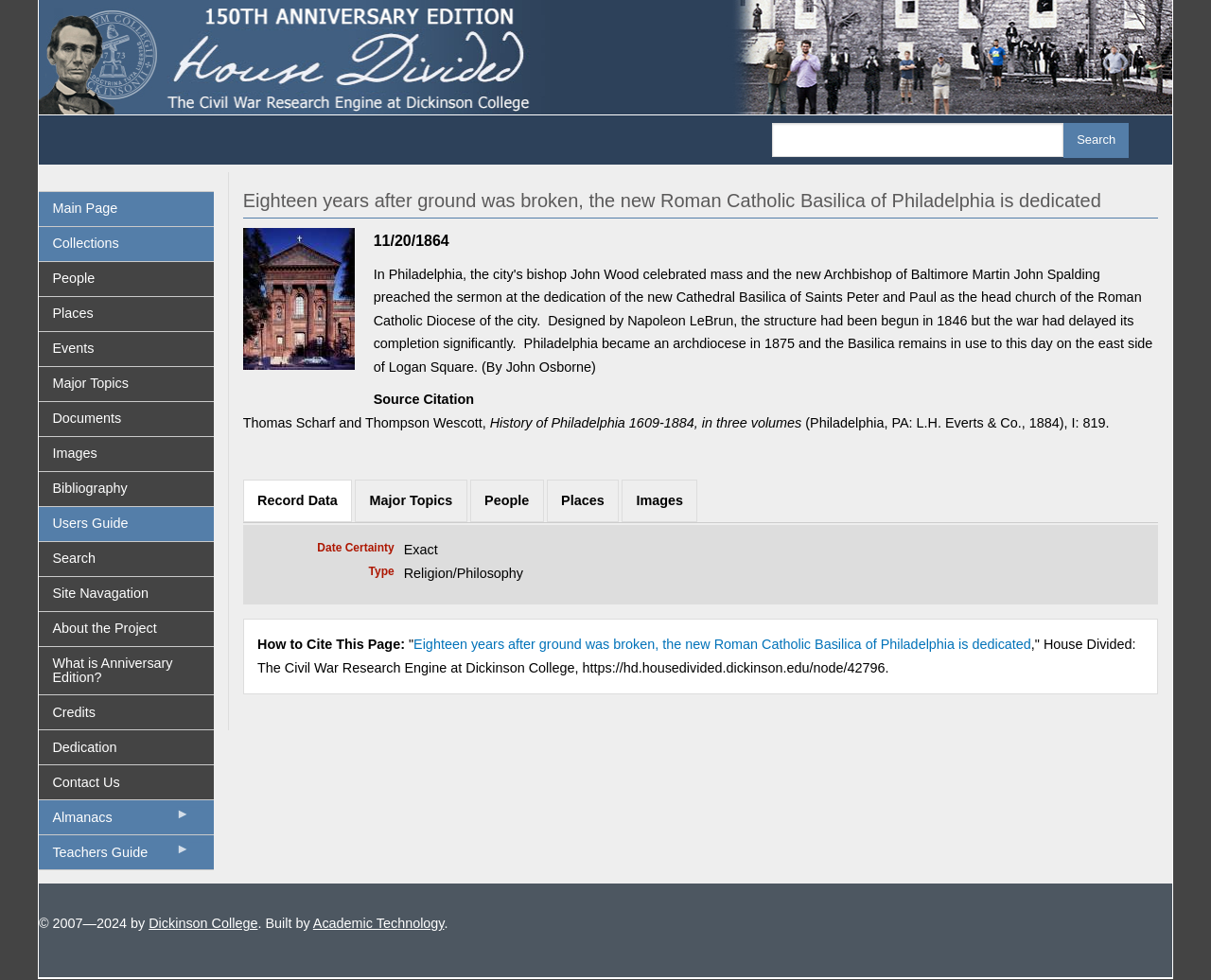Determine the bounding box coordinates for the area that should be clicked to carry out the following instruction: "Contact us".

[0.032, 0.781, 0.176, 0.816]